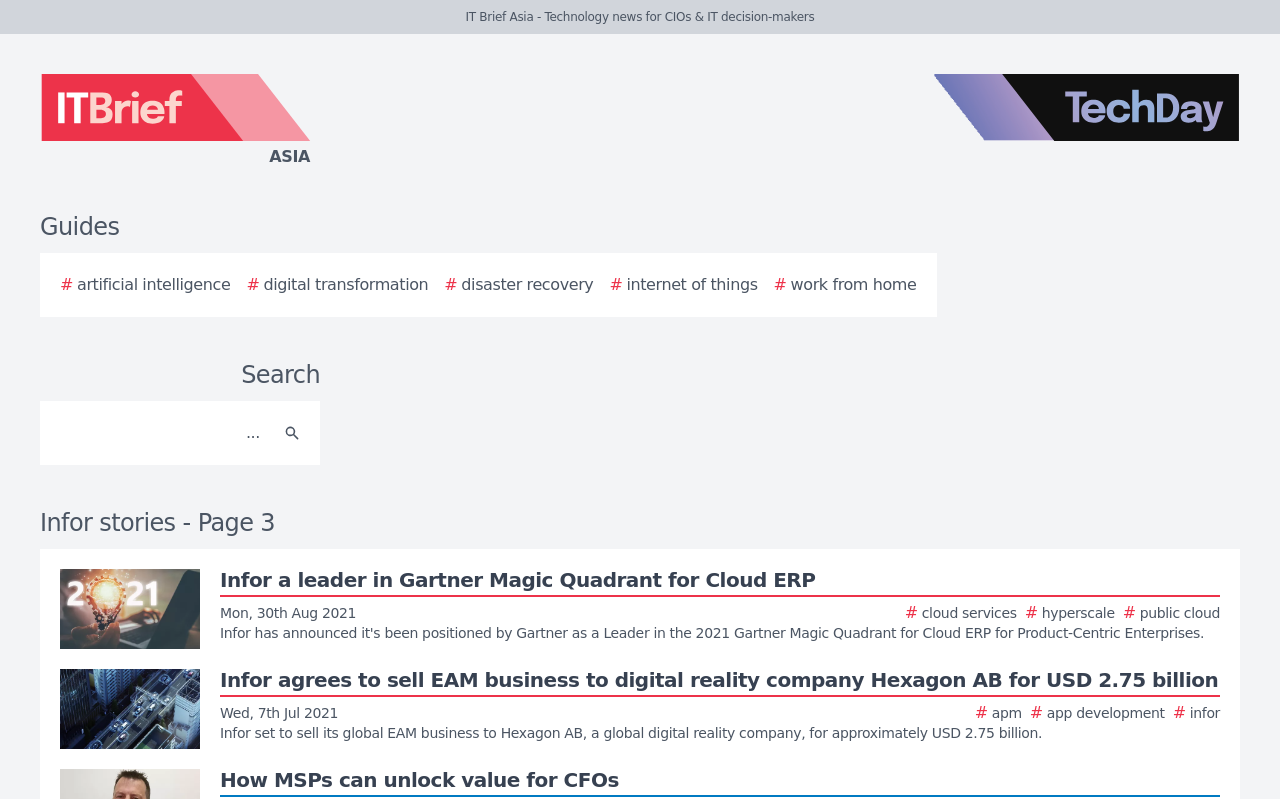Please locate the bounding box coordinates of the element's region that needs to be clicked to follow the instruction: "View the story about Infor selling its EAM business to Hexagon AB". The bounding box coordinates should be provided as four float numbers between 0 and 1, i.e., [left, top, right, bottom].

[0.047, 0.837, 0.953, 0.937]